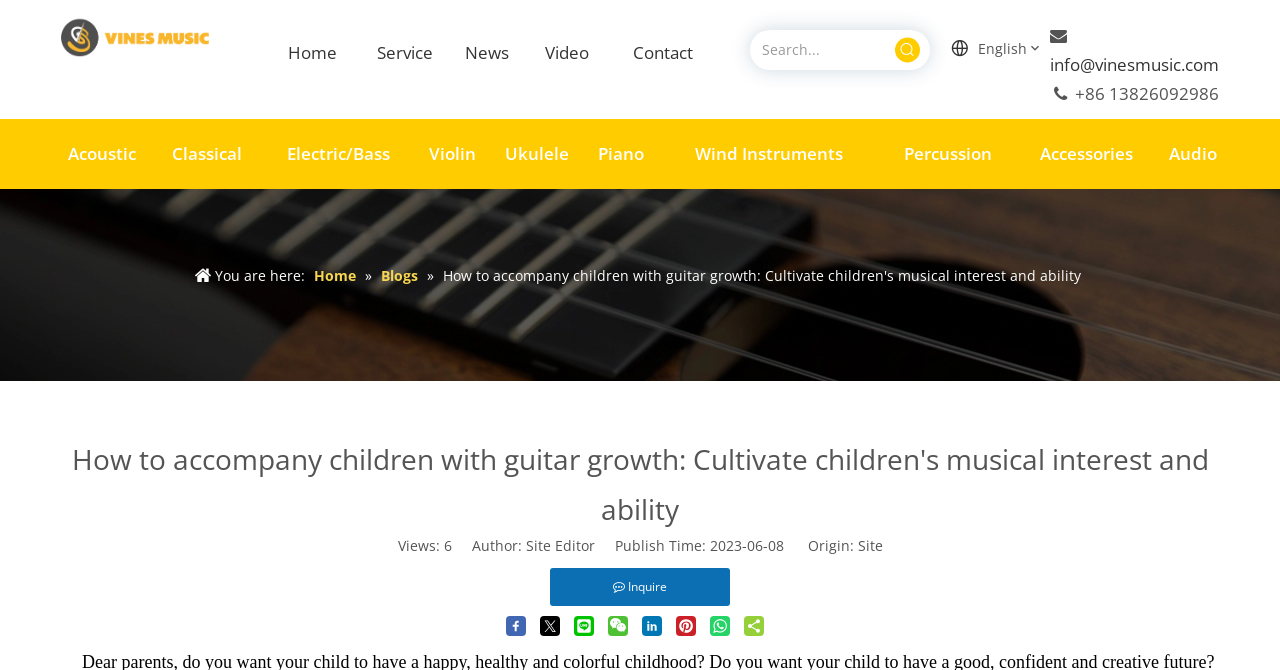Identify and provide the main heading of the webpage.

How to accompany children with guitar growth: Cultivate children's musical interest and ability